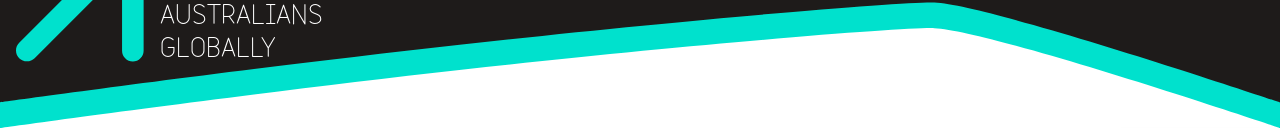Explain in detail what you see in the image.

The image features a vibrant and modern graphic design element that serves as a visual header for the article titled "Meet the global Australians fighting to bring an end to the pandemic." It emphasizes the community of Australians positively impacting the world during the Covid-19 crisis. The color scheme includes contrasting shades of teal against a dark background, creating a bold and eye-catching layout. The text displayed prominently reads "AUSTRALIANS" and "GLOBALLY," highlighting the global reach and involvement of Australians in pandemic response efforts. This artistic approach sets the tone for a compelling narrative about the actions and contributions of Australians during this critical time.